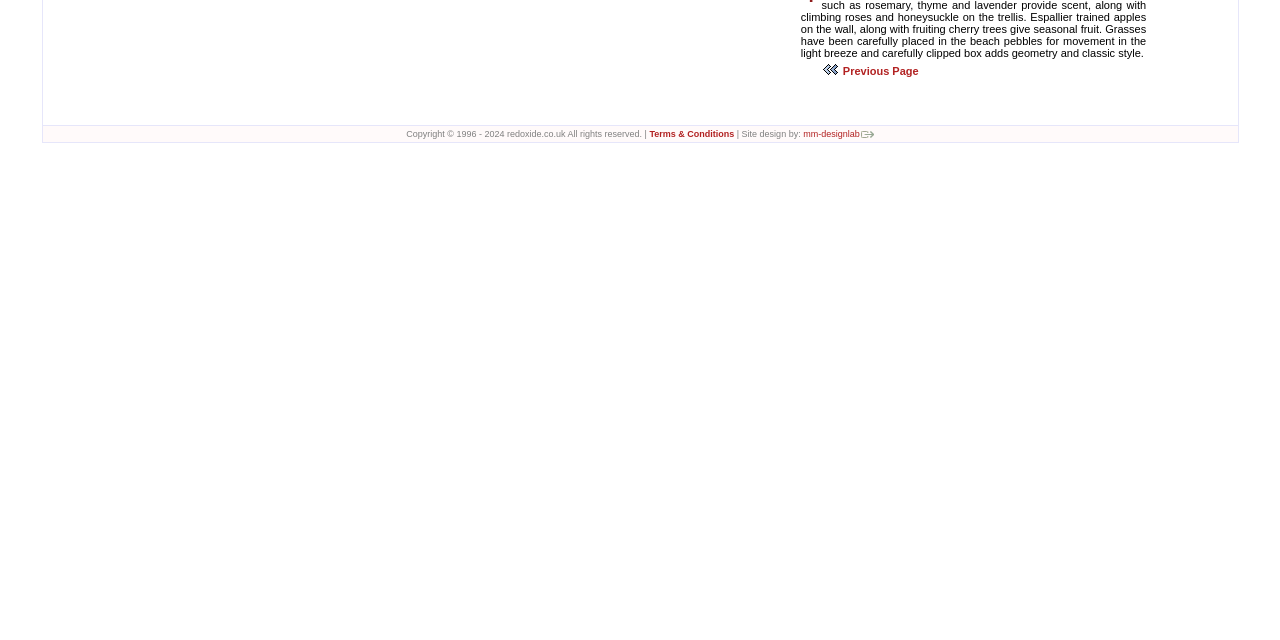Find the bounding box of the element with the following description: "Terms & Conditions". The coordinates must be four float numbers between 0 and 1, formatted as [left, top, right, bottom].

[0.507, 0.202, 0.574, 0.217]